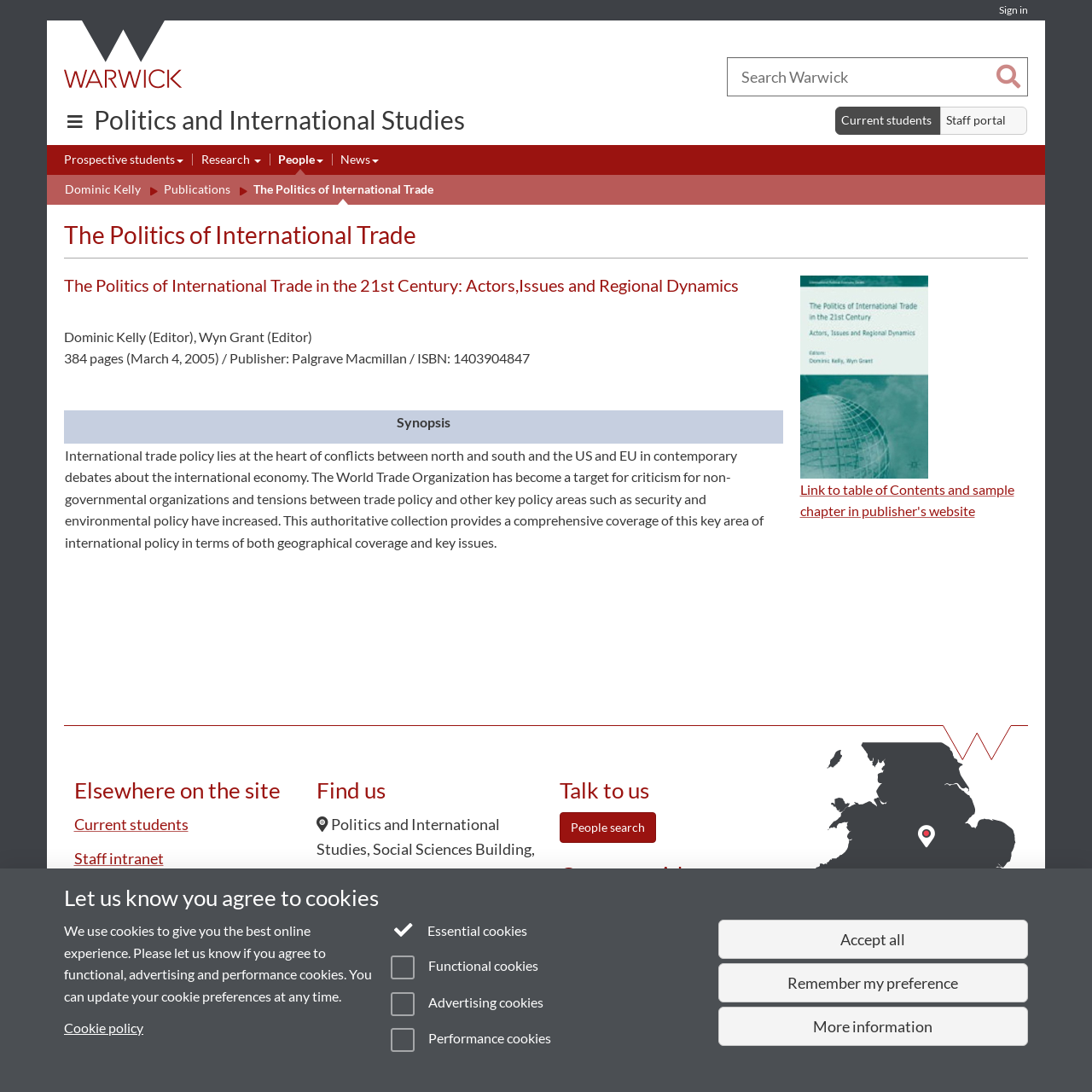Extract the bounding box coordinates of the UI element described: "Politics and International Studies". Provide the coordinates in the format [left, top, right, bottom] with values ranging from 0 to 1.

[0.086, 0.095, 0.426, 0.124]